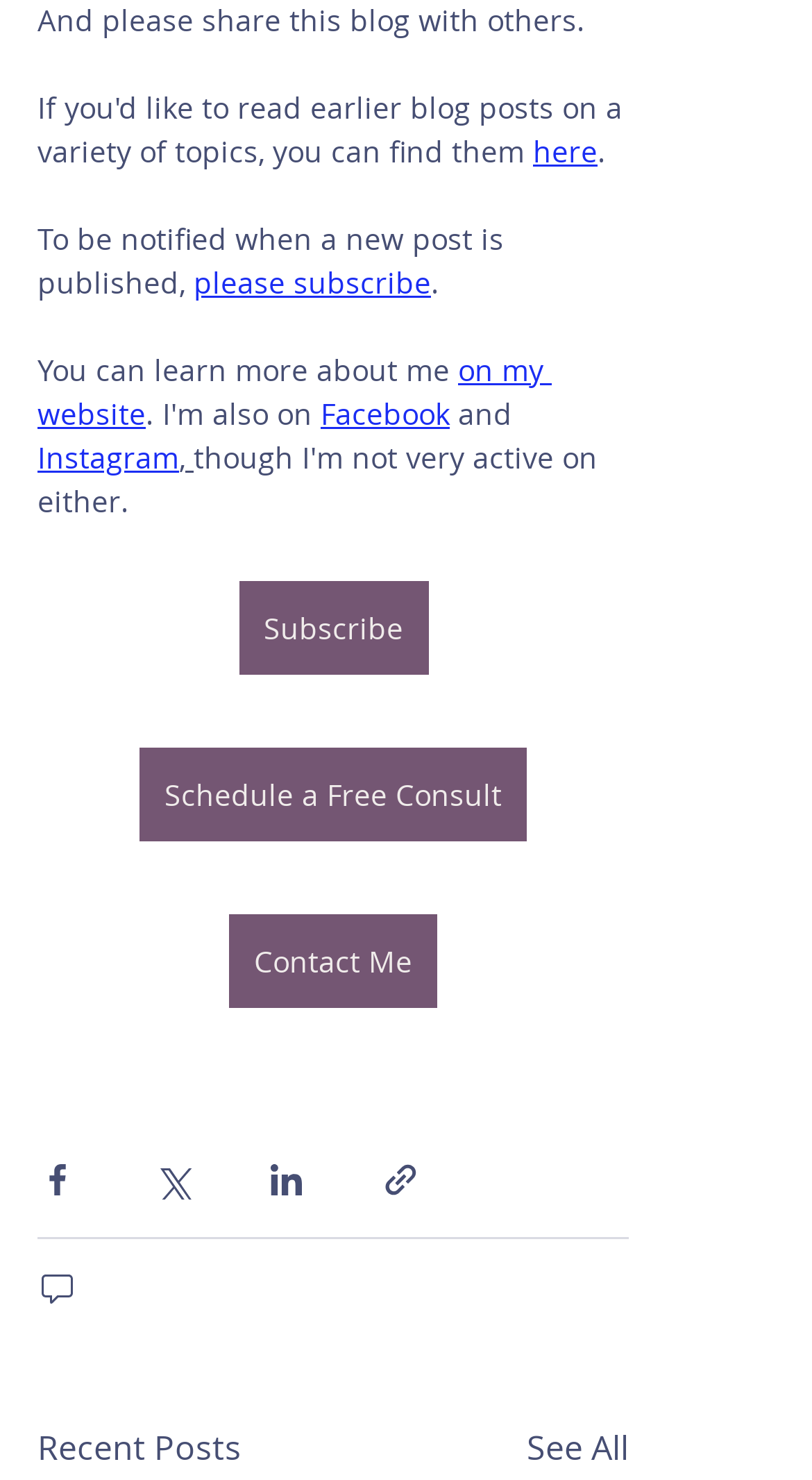Find the bounding box coordinates for the element described here: "Schedule a Free Consult".

[0.172, 0.505, 0.649, 0.568]